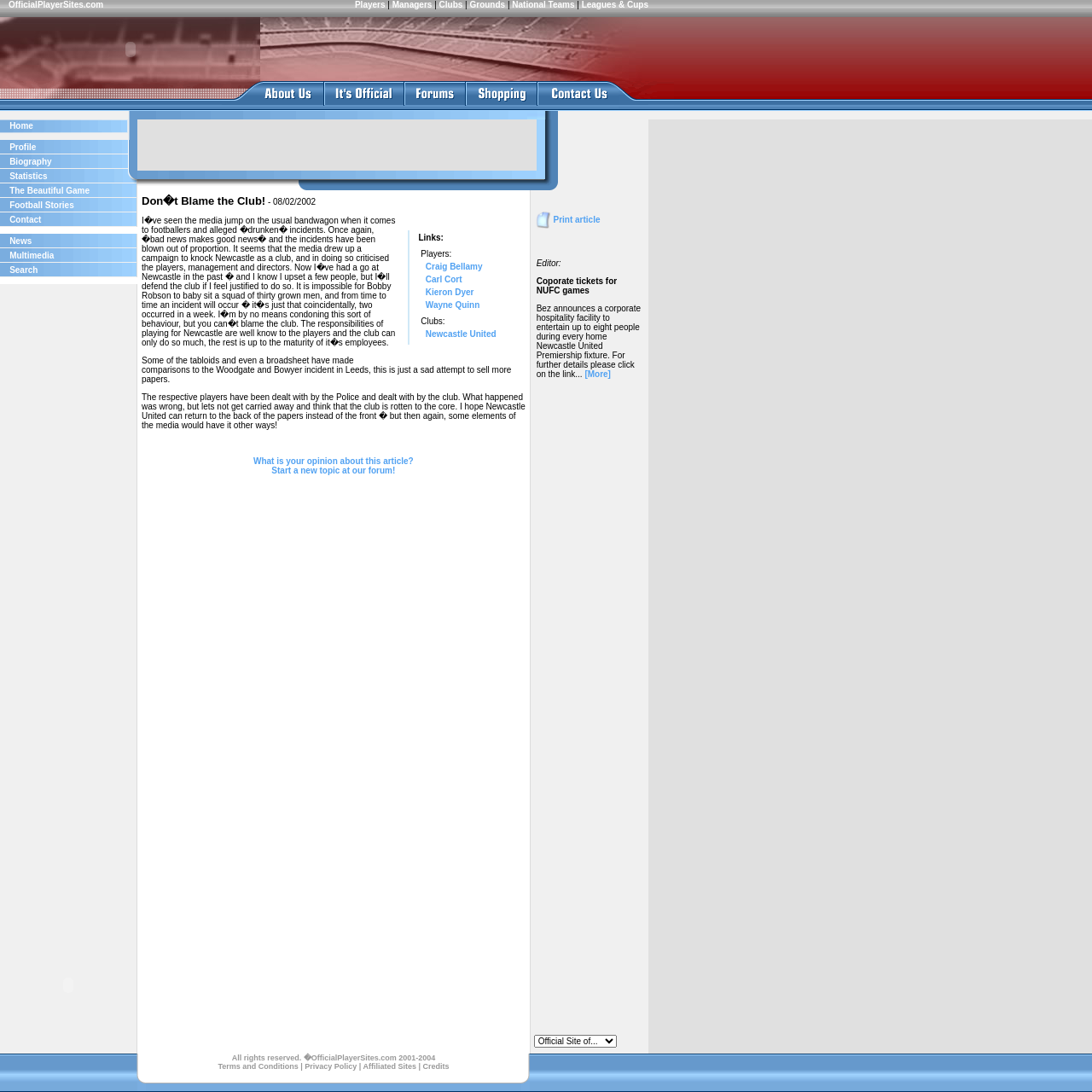Find the bounding box coordinates of the element's region that should be clicked in order to follow the given instruction: "Click on the 'News' link". The coordinates should consist of four float numbers between 0 and 1, i.e., [left, top, right, bottom].

[0.009, 0.214, 0.126, 0.227]